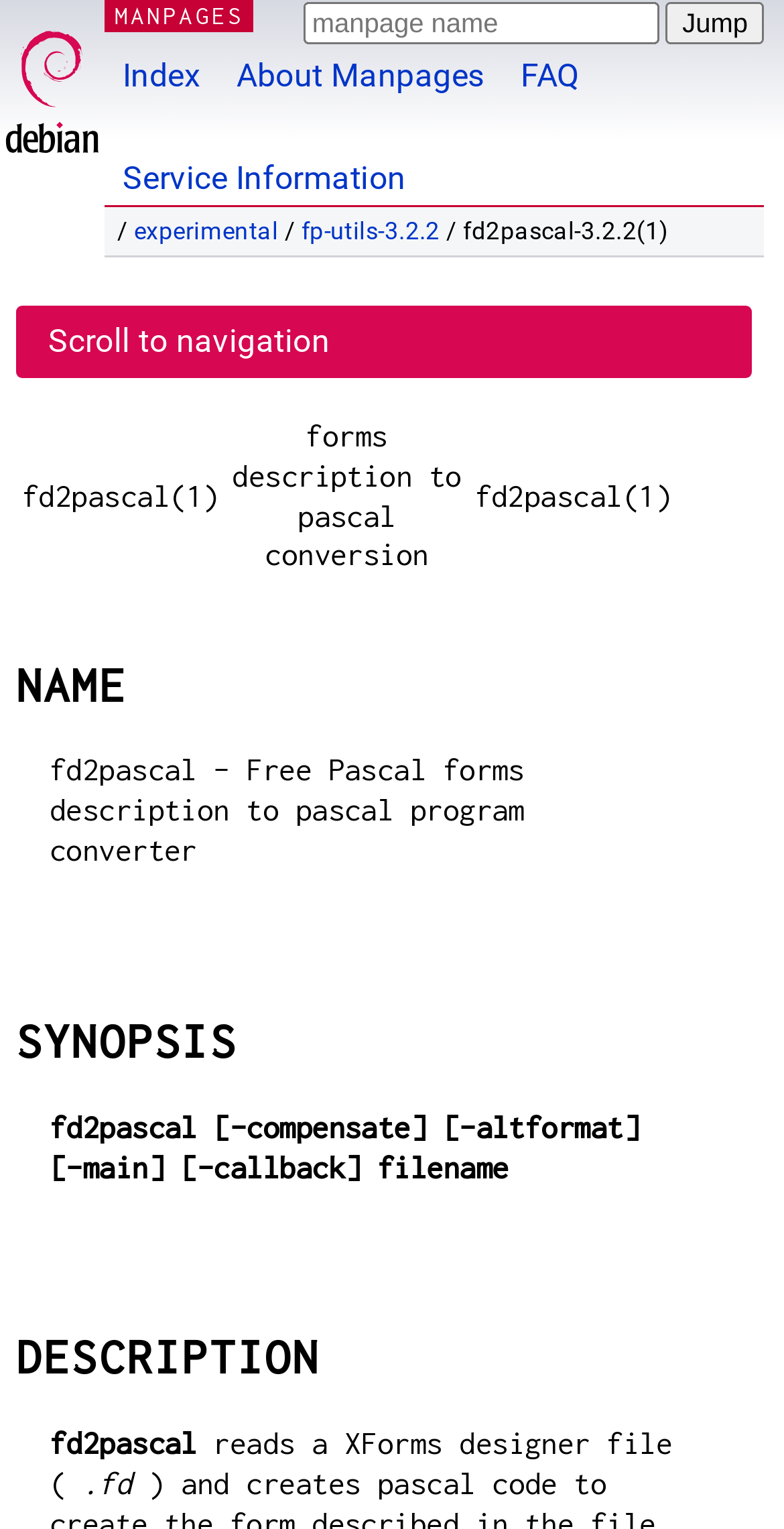Determine the coordinates of the bounding box that should be clicked to complete the instruction: "Read about the fp-utils-3.2.2 package". The coordinates should be represented by four float numbers between 0 and 1: [left, top, right, bottom].

[0.384, 0.143, 0.561, 0.161]